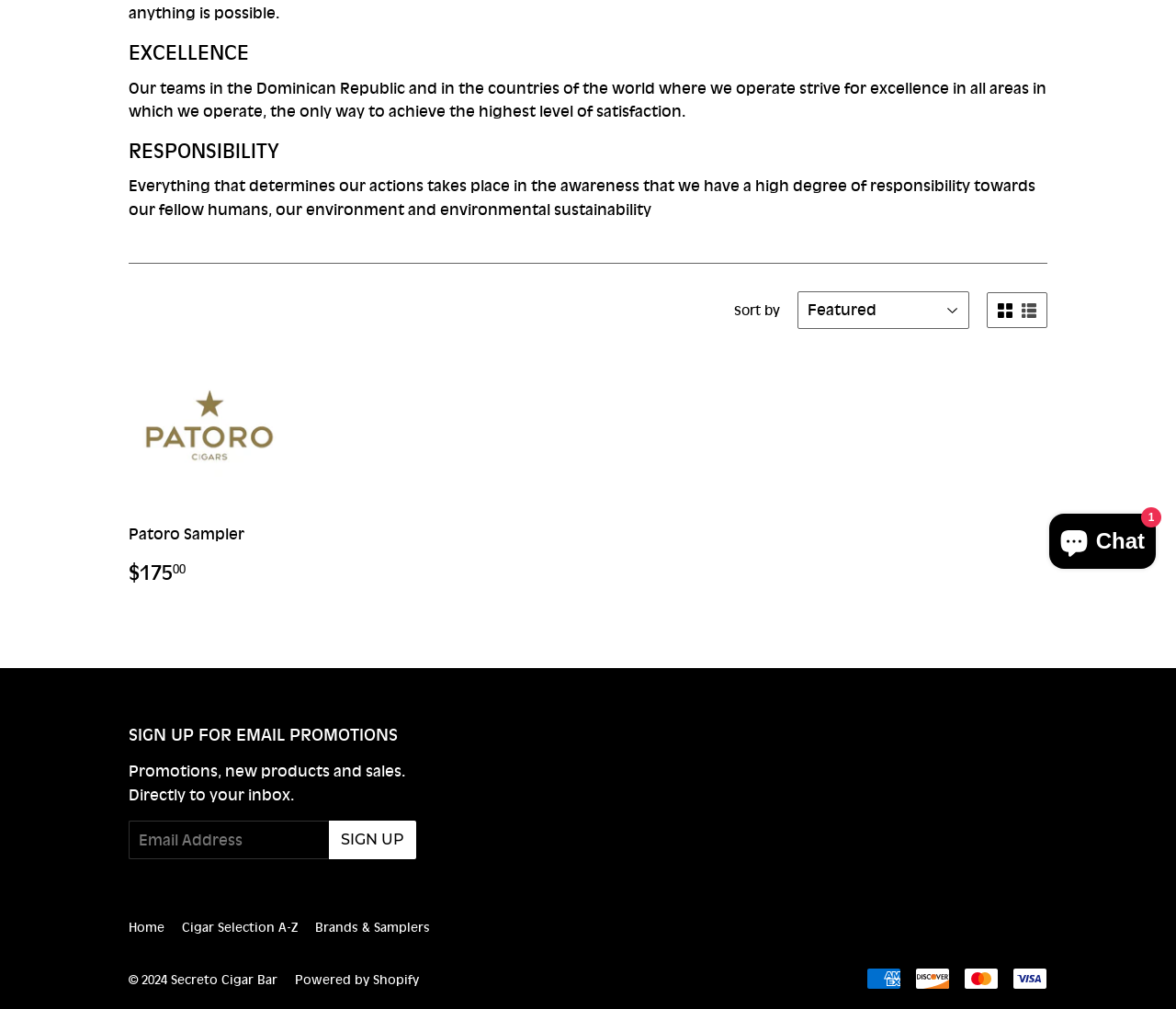Extract the bounding box coordinates for the UI element described by the text: "Facebook". The coordinates should be in the form of [left, top, right, bottom] with values between 0 and 1.

[0.84, 0.909, 0.856, 0.928]